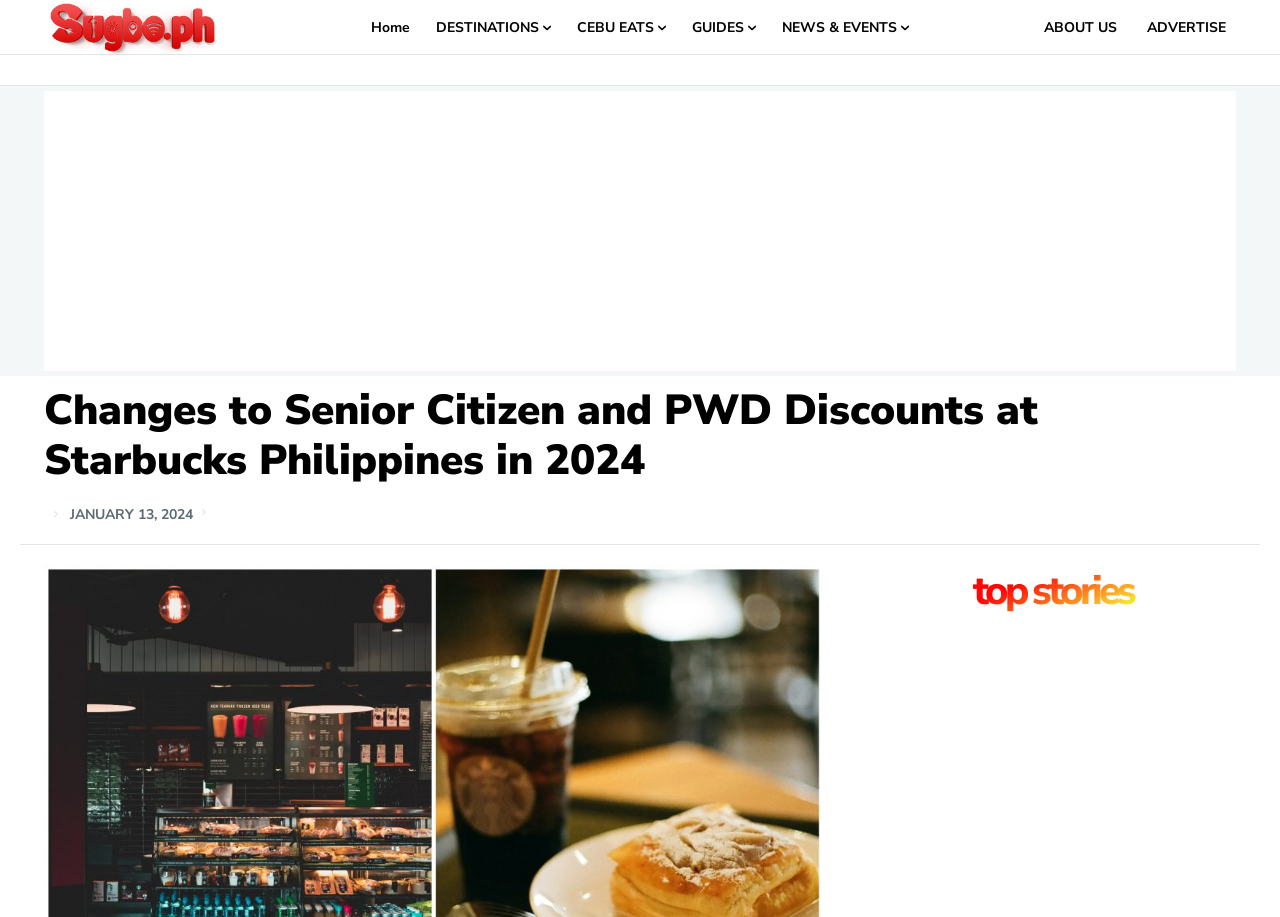What is the category of the article 'Changes to Senior Citizen and PWD Discounts at Starbucks Philippines in 2024'?
Based on the image content, provide your answer in one word or a short phrase.

NEWS & EVENTS